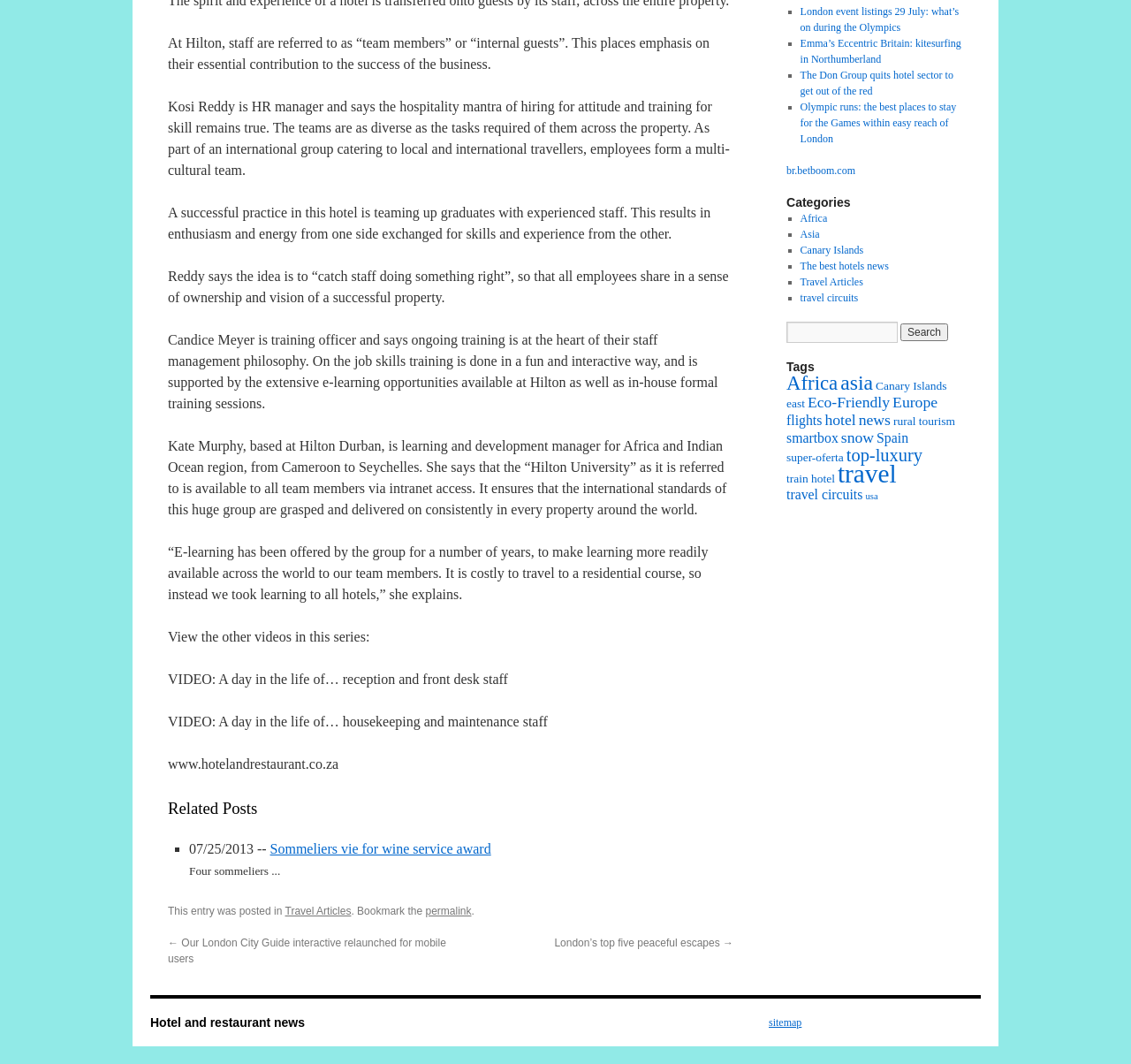Give the bounding box coordinates for the element described as: "The best hotels news".

[0.707, 0.244, 0.786, 0.256]